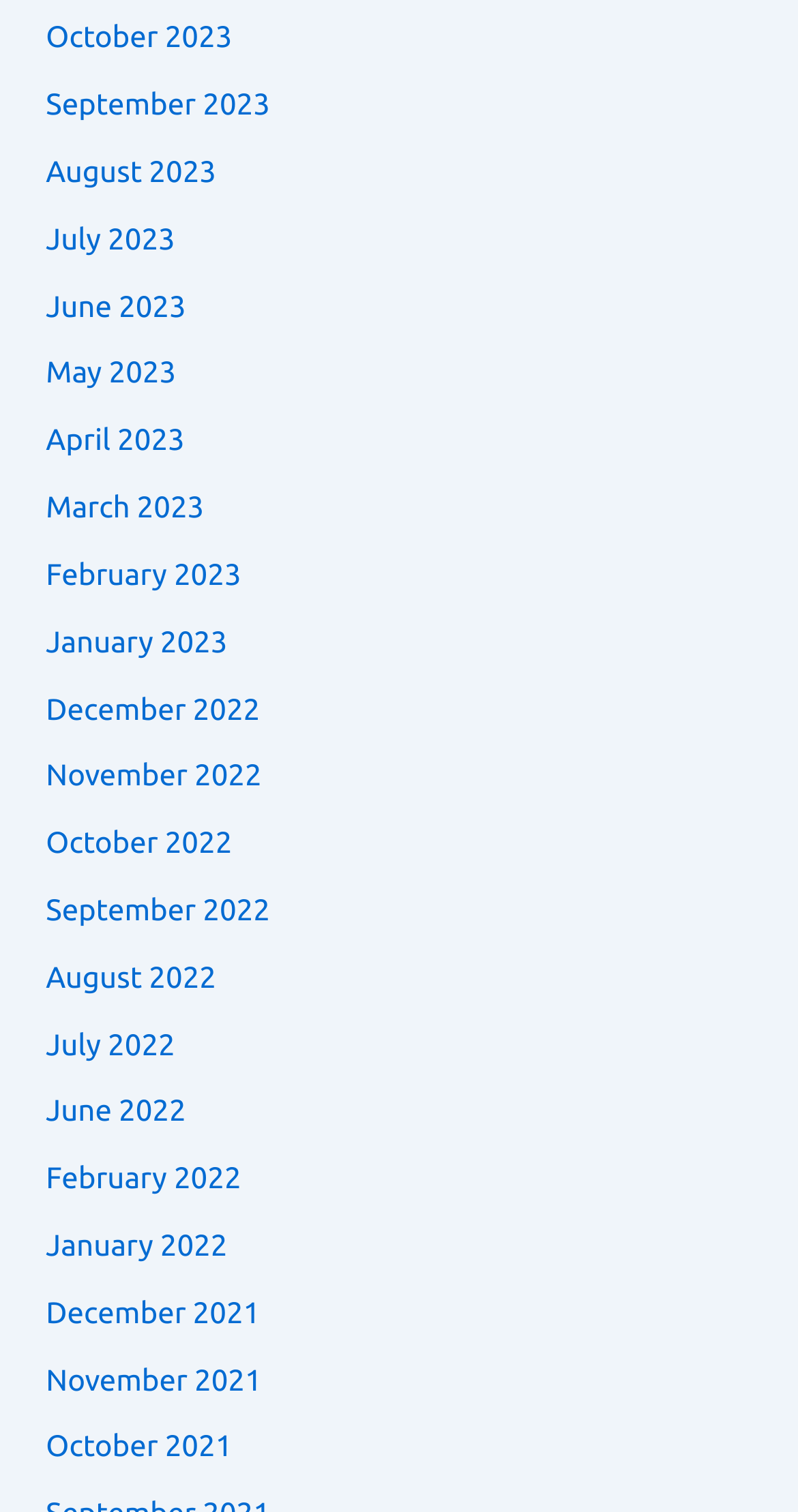Given the following UI element description: "April 2023", find the bounding box coordinates in the webpage screenshot.

[0.058, 0.279, 0.231, 0.302]